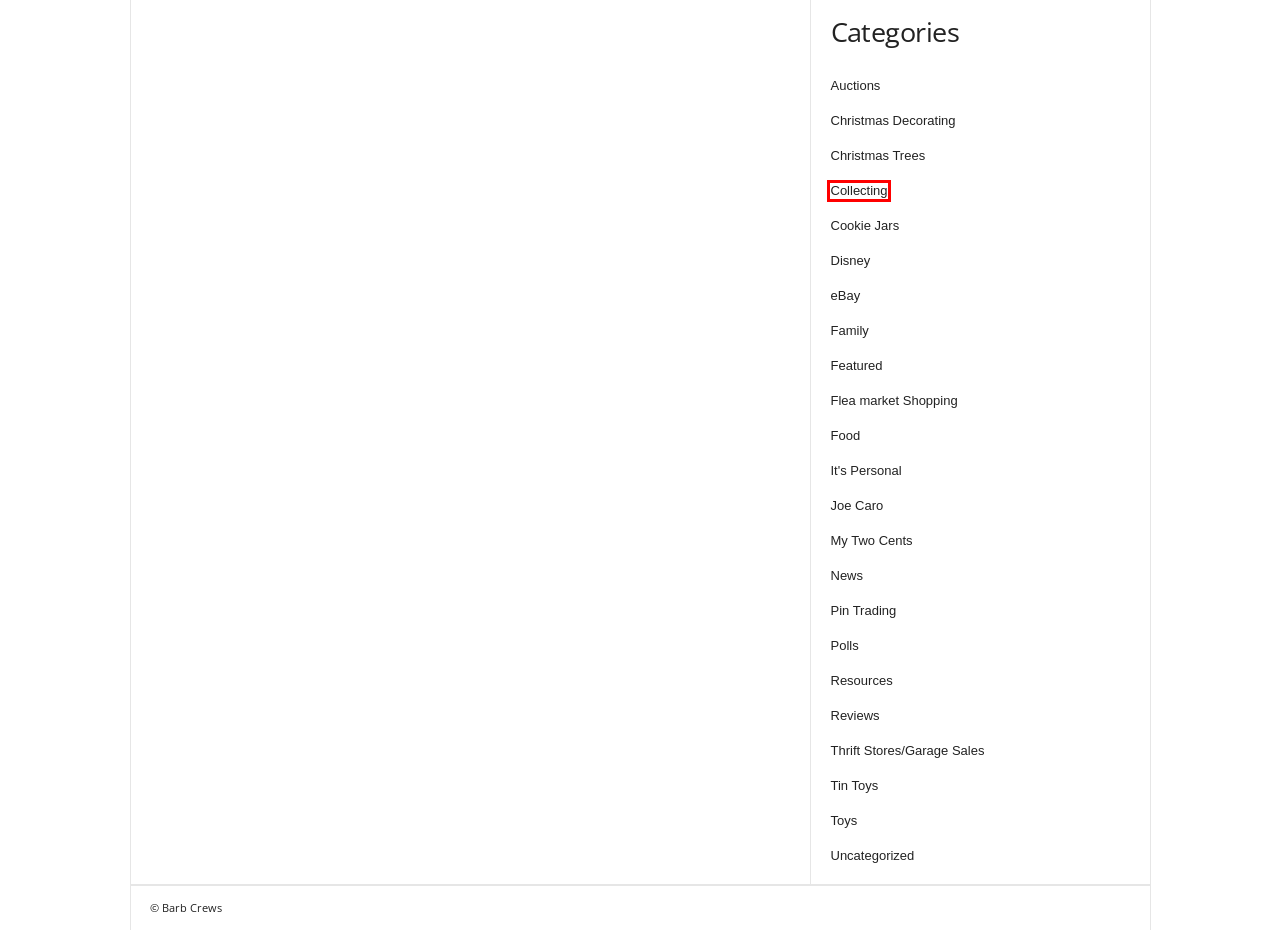With the provided webpage screenshot containing a red bounding box around a UI element, determine which description best matches the new webpage that appears after clicking the selected element. The choices are:
A. Christmas Trees Archives - Barb Crews
B. Collecting Archives - Barb Crews
C. Flea market Shopping Archives - Barb Crews
D. Reviews Archives - Barb Crews
E. Pin Trading Archives - Barb Crews
F. Cookie Jars Archives - Barb Crews
G. Uncategorized Archives - Barb Crews
H. Disney Archives - Barb Crews

B